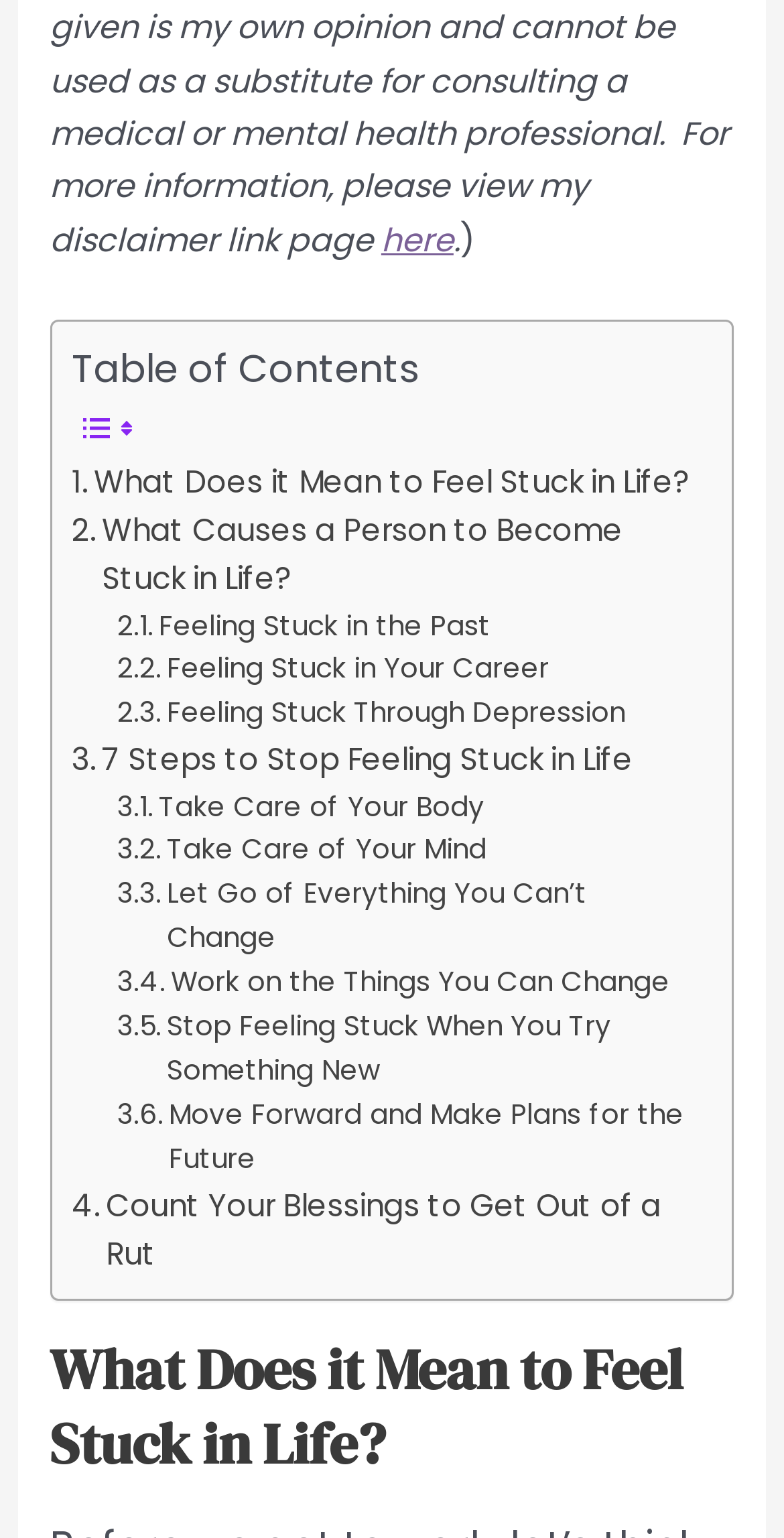Identify the bounding box coordinates of the region that should be clicked to execute the following instruction: "Go to 'Count Your Blessings to Get Out of a Rut'".

[0.091, 0.768, 0.883, 0.832]